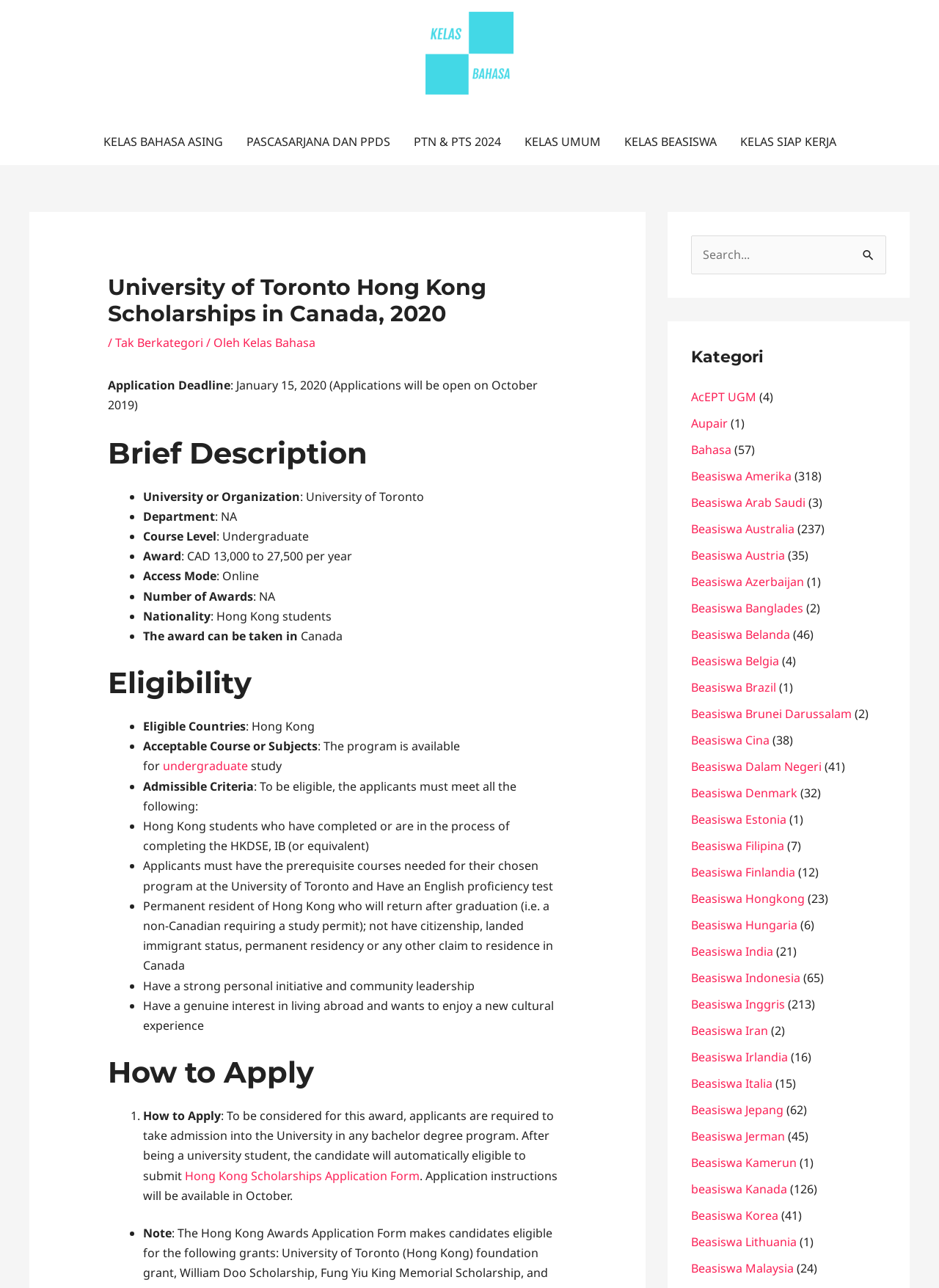Locate the bounding box coordinates of the UI element described by: "parent_node: Cari untuk: name="s" placeholder="Search..."". The bounding box coordinates should consist of four float numbers between 0 and 1, i.e., [left, top, right, bottom].

[0.736, 0.183, 0.944, 0.213]